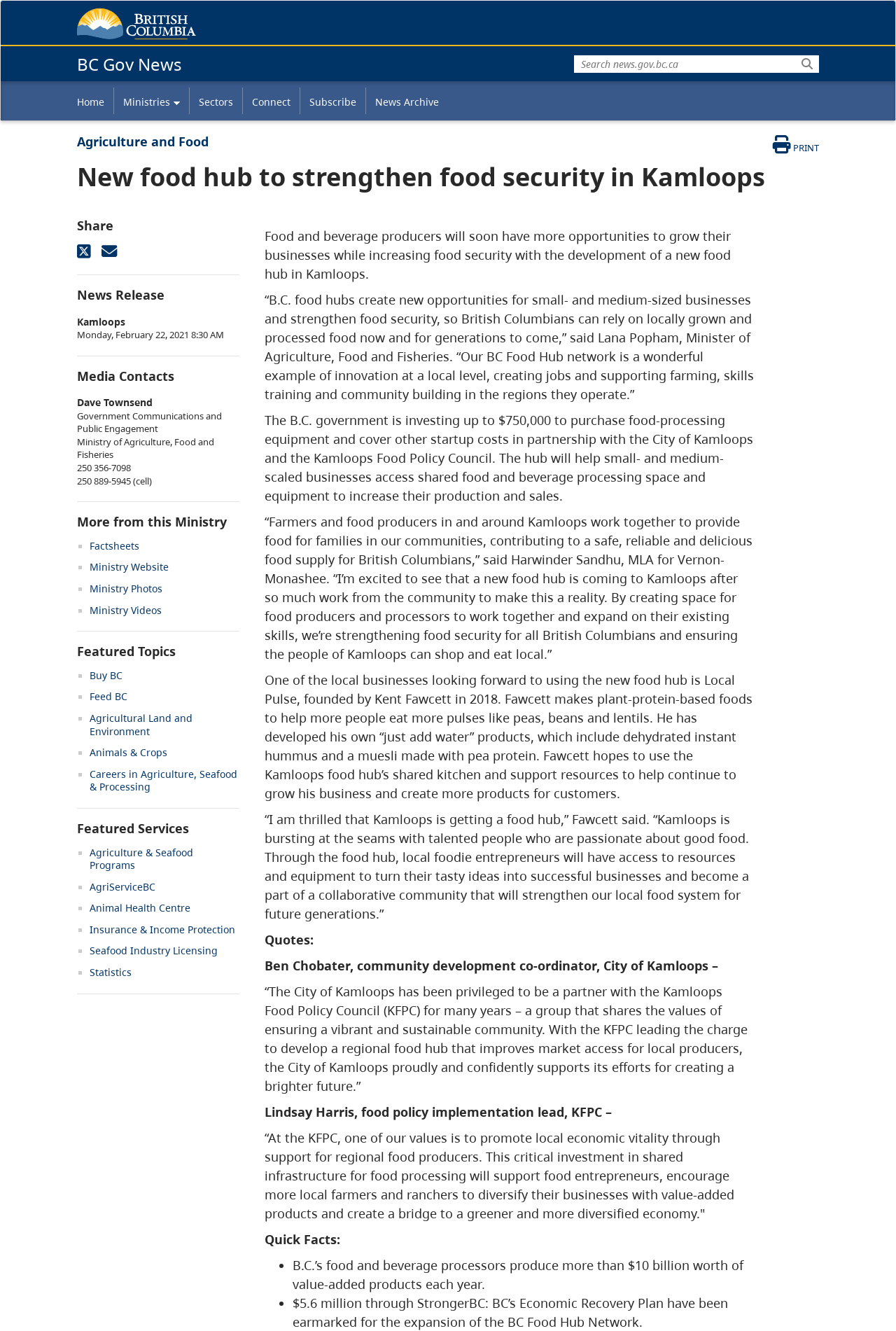Who is the founder of Local Pulse?
Using the visual information from the image, give a one-word or short-phrase answer.

Kent Fawcett